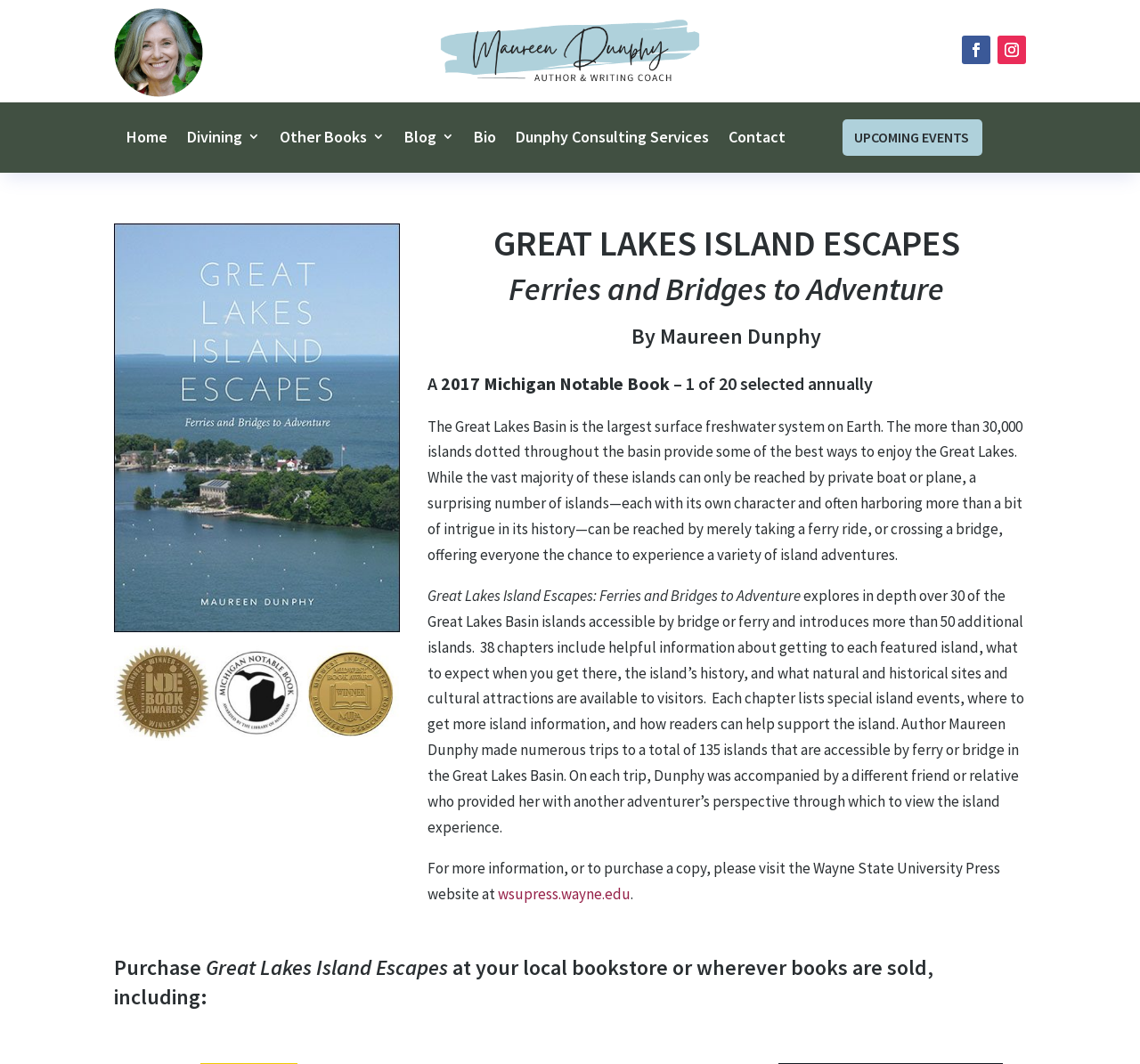What is the award mentioned in the webpage?
Please answer the question with a single word or phrase, referencing the image.

Michigan Notable Book